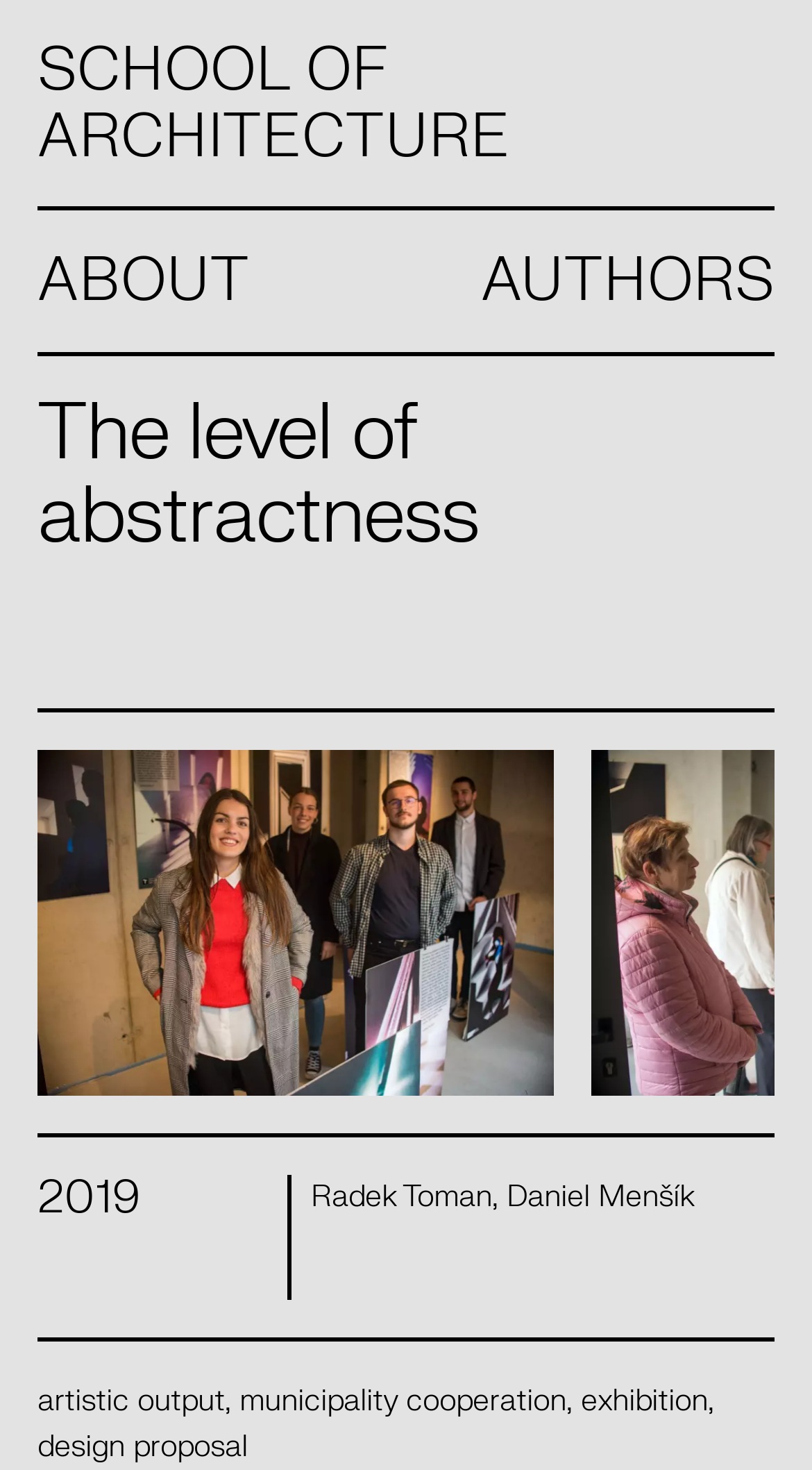Please look at the image and answer the question with a detailed explanation: What are the types of outputs mentioned?

The types of outputs are mentioned at the bottom of the webpage, as a list of links.